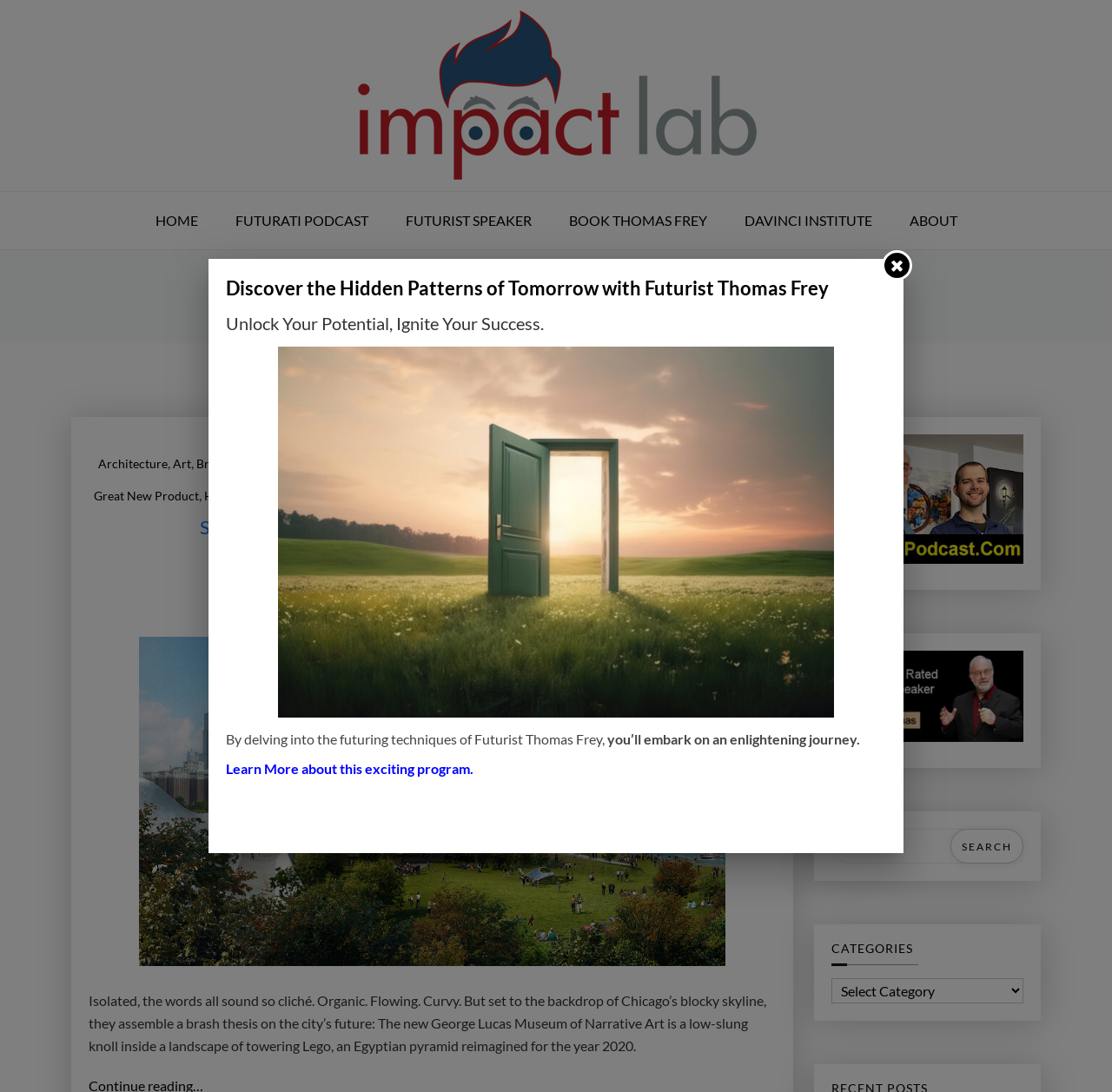Locate the bounding box of the user interface element based on this description: "alt="Thomas Frey Futurist Futurati Podcasts"".

[0.748, 0.398, 0.92, 0.524]